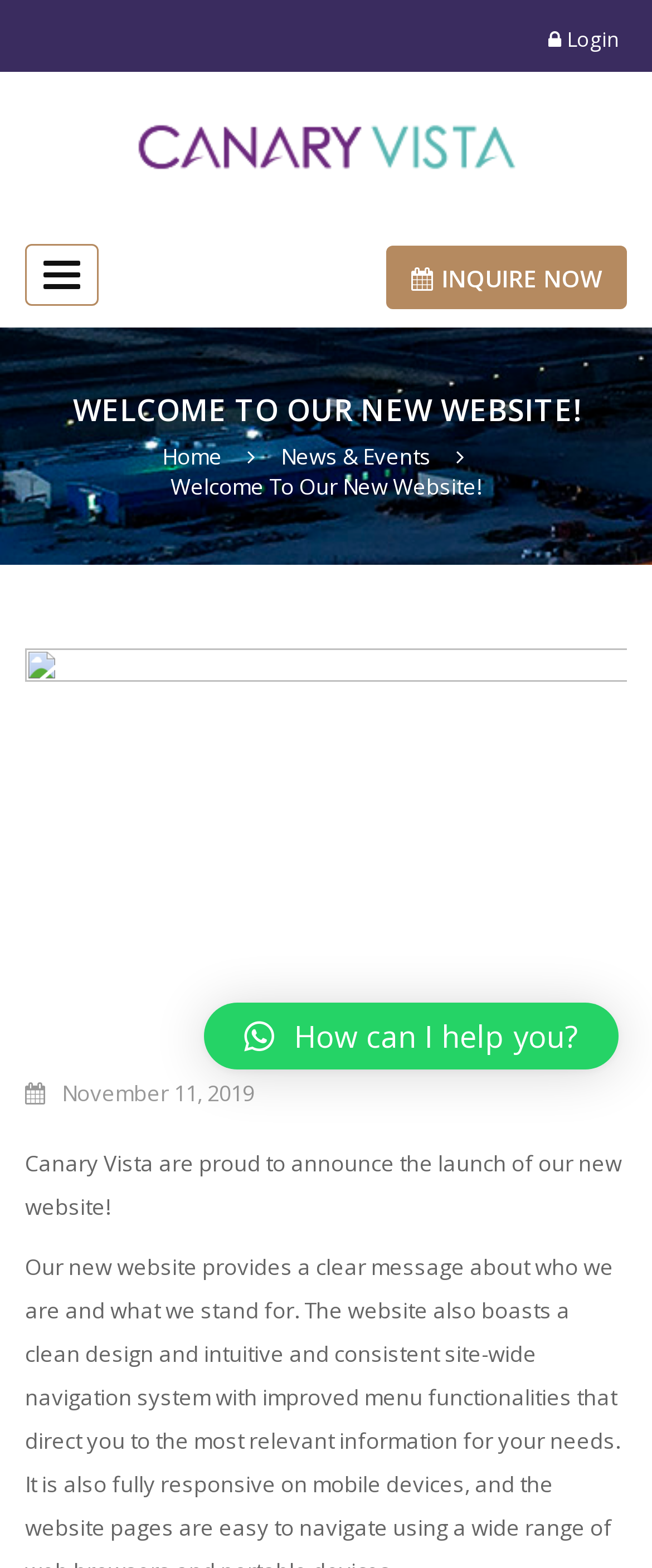Determine the heading of the webpage and extract its text content.

WELCOME TO OUR NEW WEBSITE!